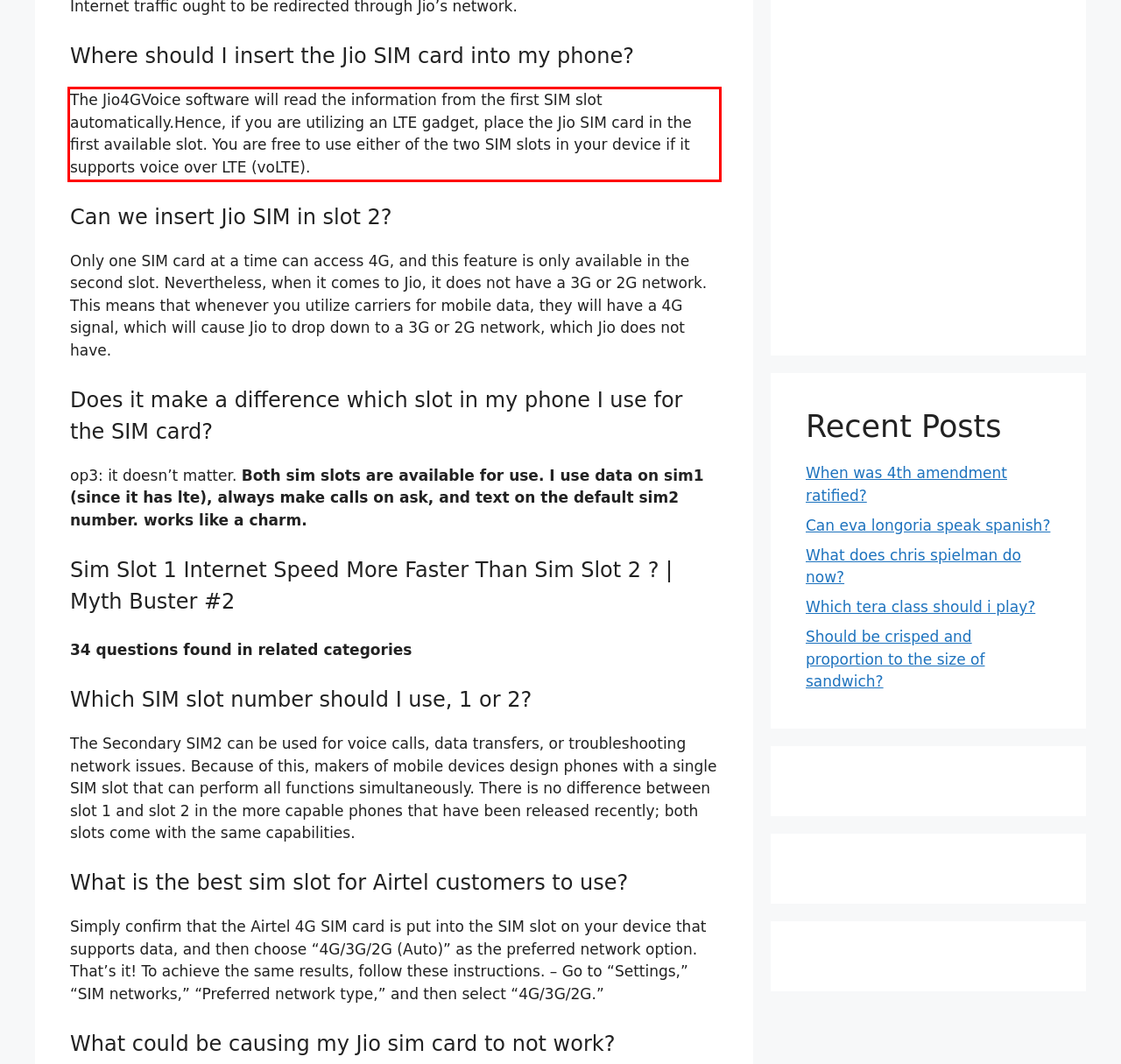You are presented with a screenshot containing a red rectangle. Extract the text found inside this red bounding box.

The Jio4GVoice software will read the information from the first SIM slot automatically.Hence, if you are utilizing an LTE gadget, place the Jio SIM card in the first available slot. You are free to use either of the two SIM slots in your device if it supports voice over LTE (voLTE).